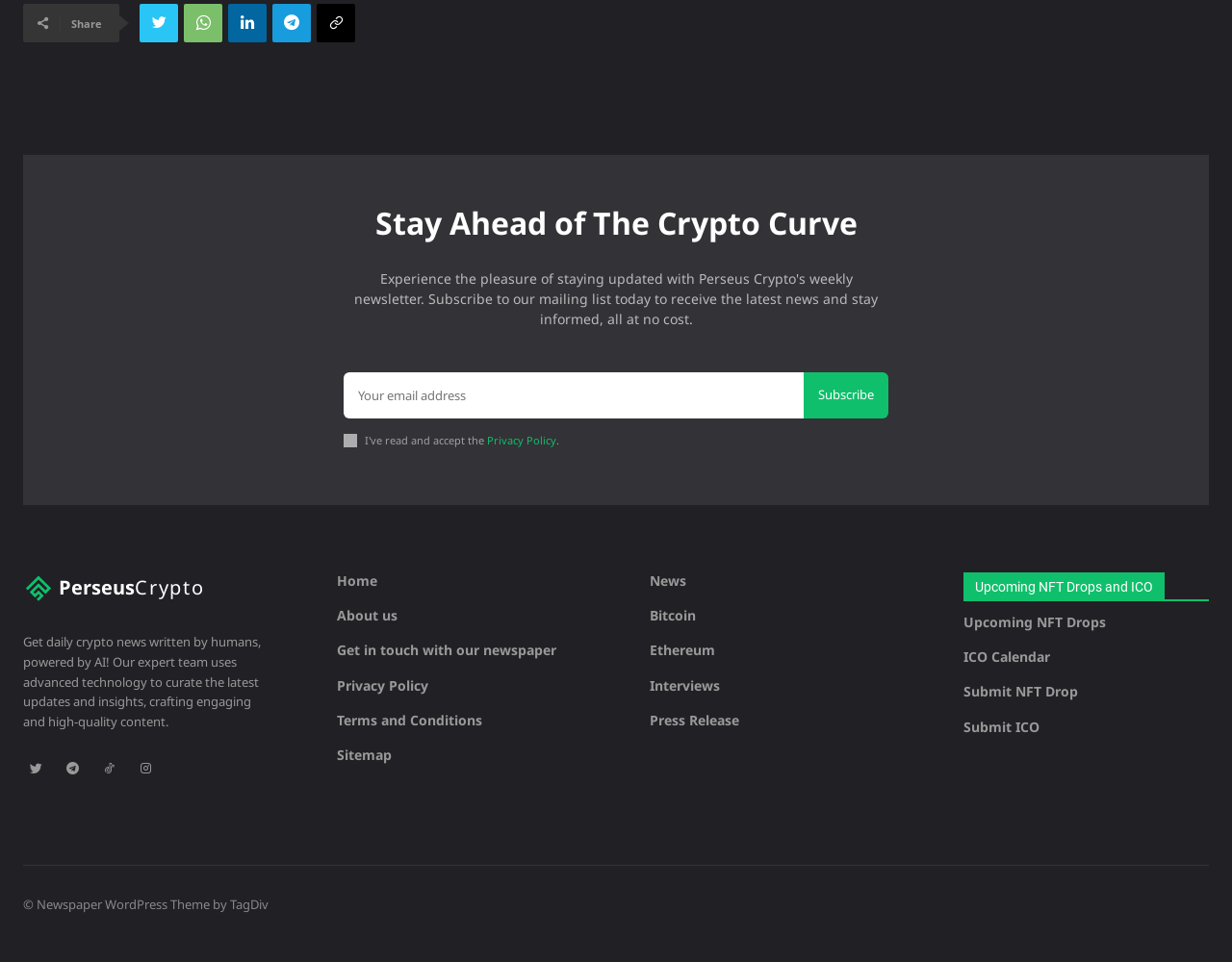Give a one-word or short phrase answer to this question: 
What is the theme of the website?

Newspaper